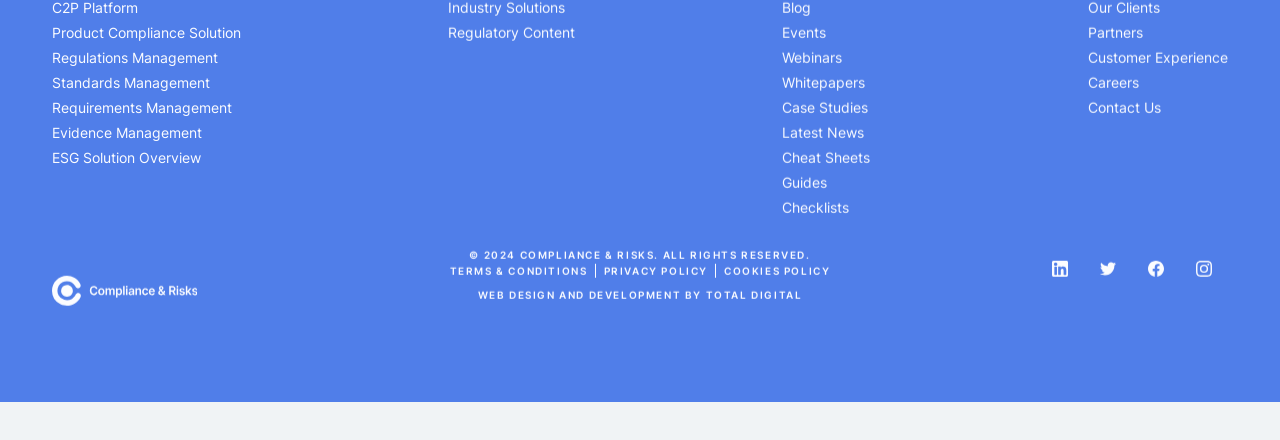What is the name of the company that designed the webpage?
Give a comprehensive and detailed explanation for the question.

The name of the company that designed the webpage is mentioned in the footer as 'TOTAL DIGITAL', along with the text 'WEB DESIGN AND DEVELOPMENT BY'.